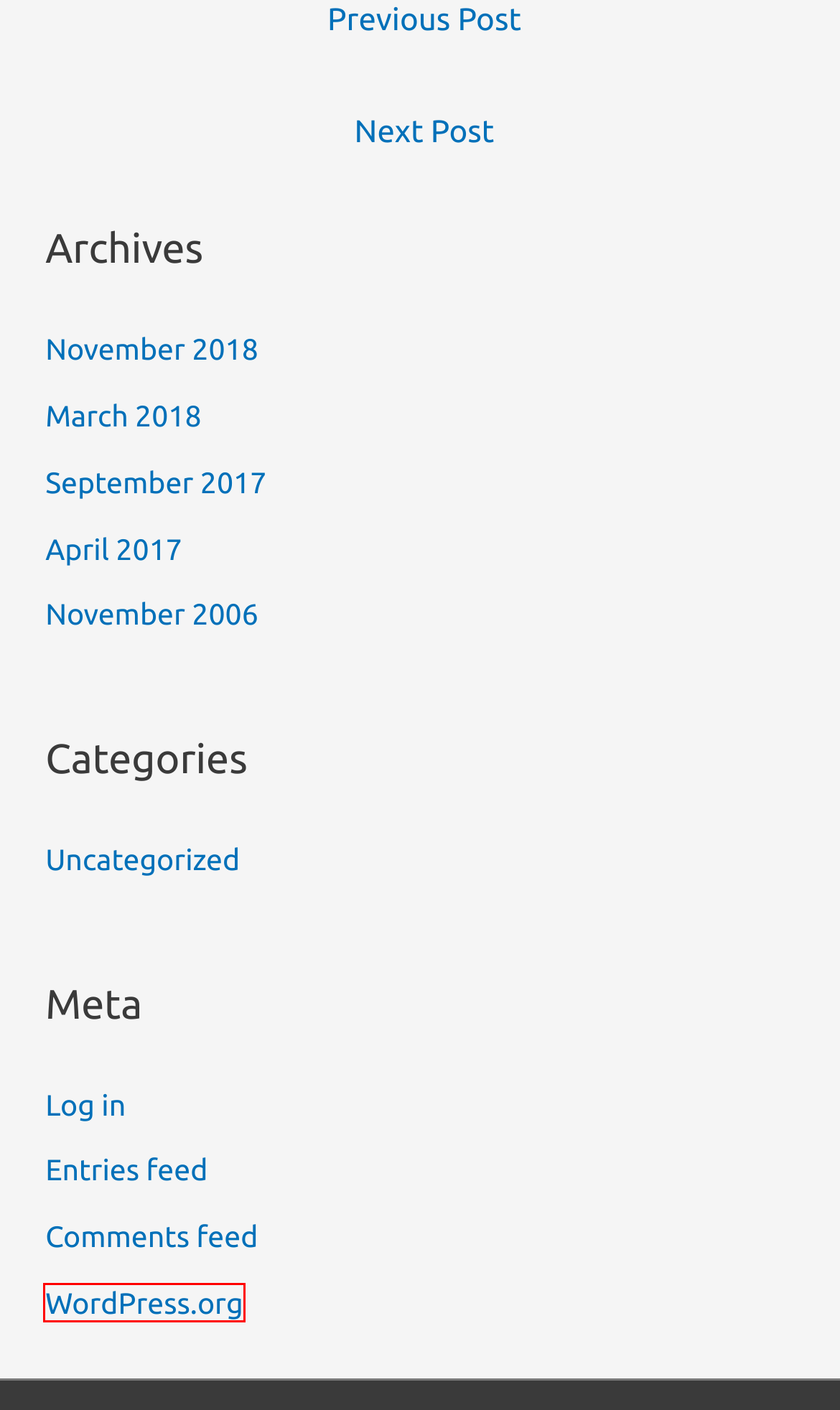Observe the screenshot of a webpage with a red bounding box highlighting an element. Choose the webpage description that accurately reflects the new page after the element within the bounding box is clicked. Here are the candidates:
A. Month: November 2018 | Kitchens Guides
B. Month: November 2006 | Kitchens Guides
C. Month: April 2017 | Kitchens Guides
D. Best Salton Yogurt Maker Reviews 2017 | Kitchens Guides
E. Comments for Kitchens Guides
F. Blog Tool, Publishing Platform, and CMS – WordPress.org
G. Log In ‹ Kitchens Guides — WordPress
H. Kitchens Guides

F